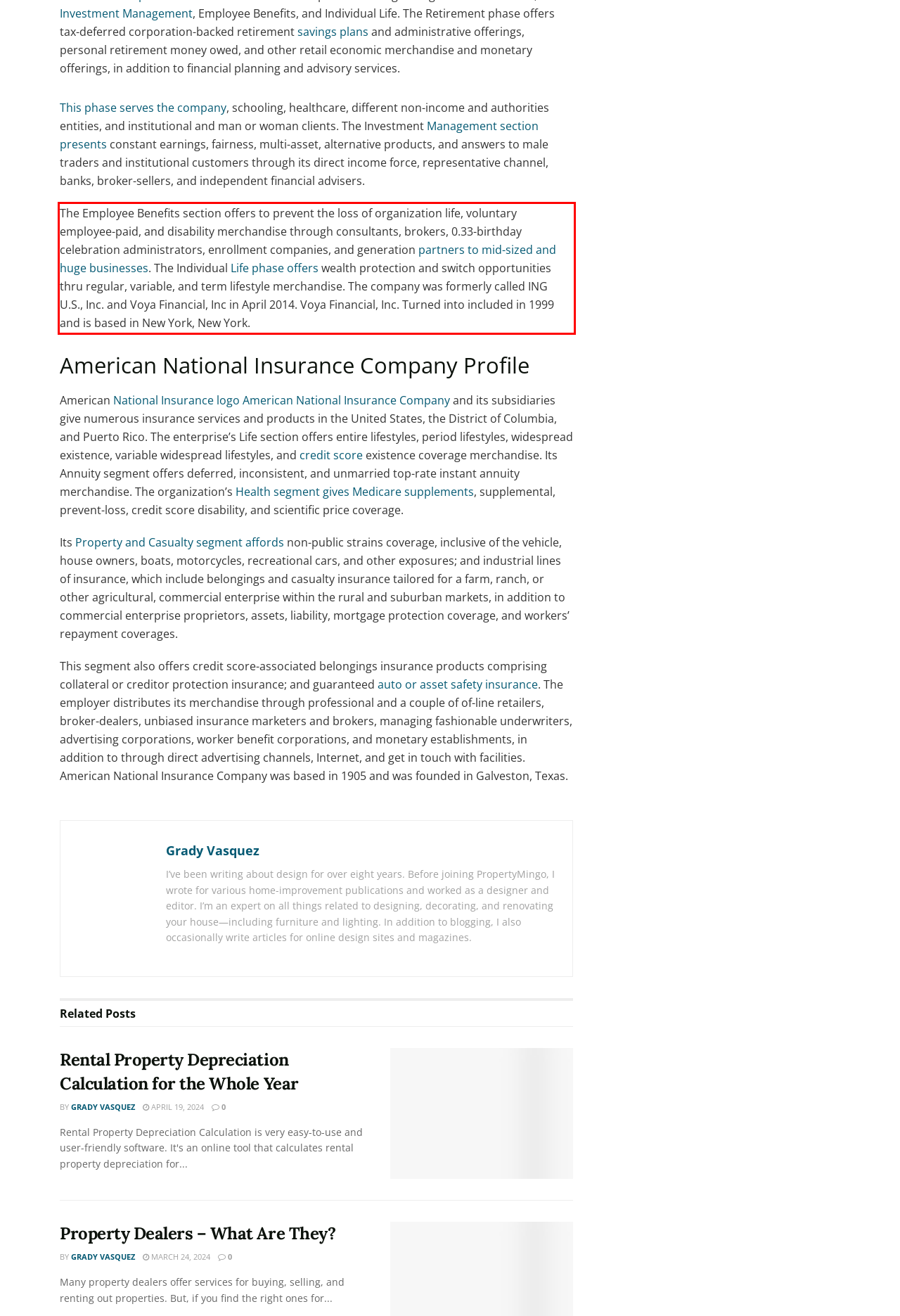The screenshot provided shows a webpage with a red bounding box. Apply OCR to the text within this red bounding box and provide the extracted content.

The Employee Benefits section offers to prevent the loss of organization life, voluntary employee-paid, and disability merchandise through consultants, brokers, 0.33-birthday celebration administrators, enrollment companies, and generation partners to mid-sized and huge businesses. The Individual Life phase offers wealth protection and switch opportunities thru regular, variable, and term lifestyle merchandise. The company was formerly called ING U.S., Inc. and Voya Financial, Inc in April 2014. Voya Financial, Inc. Turned into included in 1999 and is based in New York, New York.